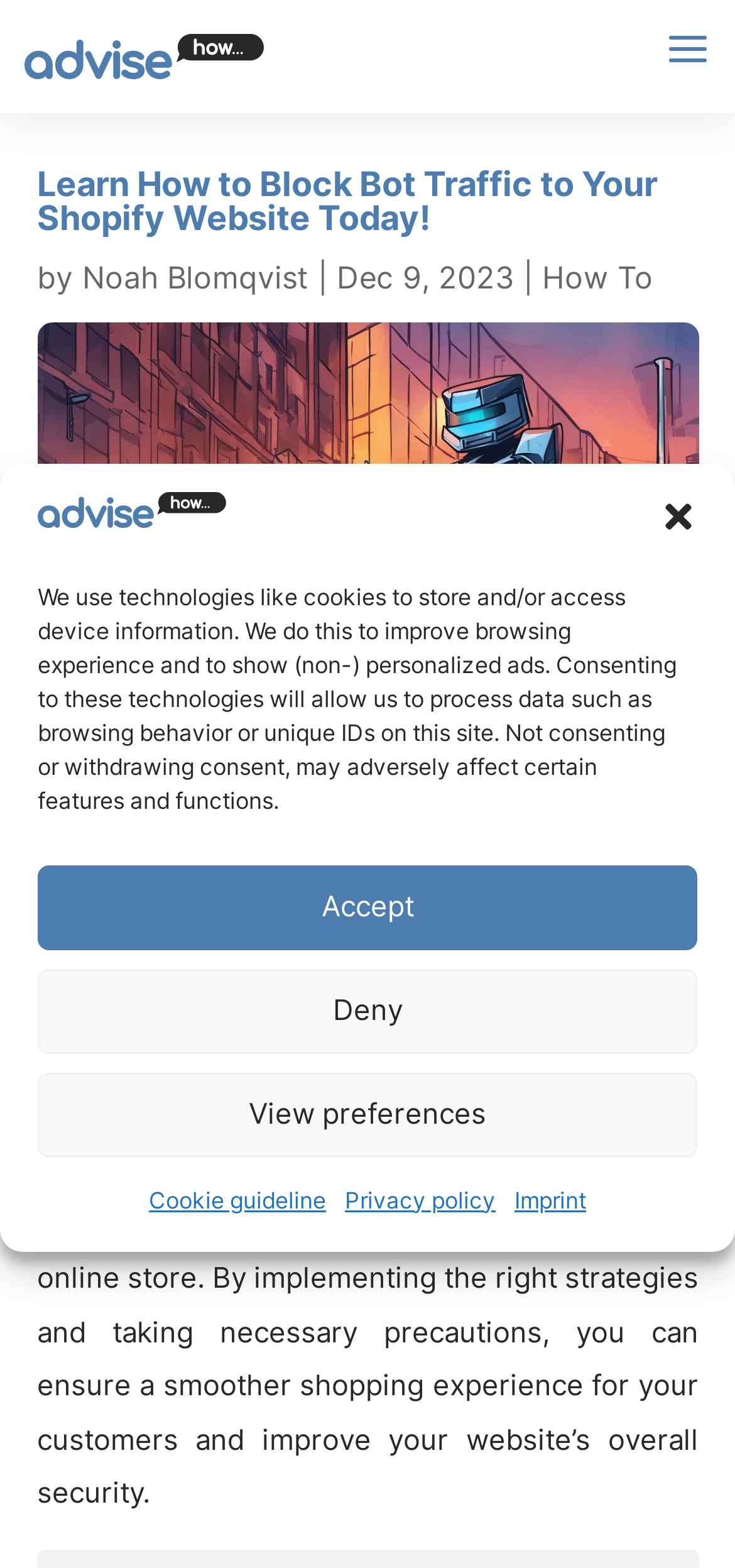Please find the main title text of this webpage.

Learn How to Block Bot Traffic to Your Shopify Website Today!